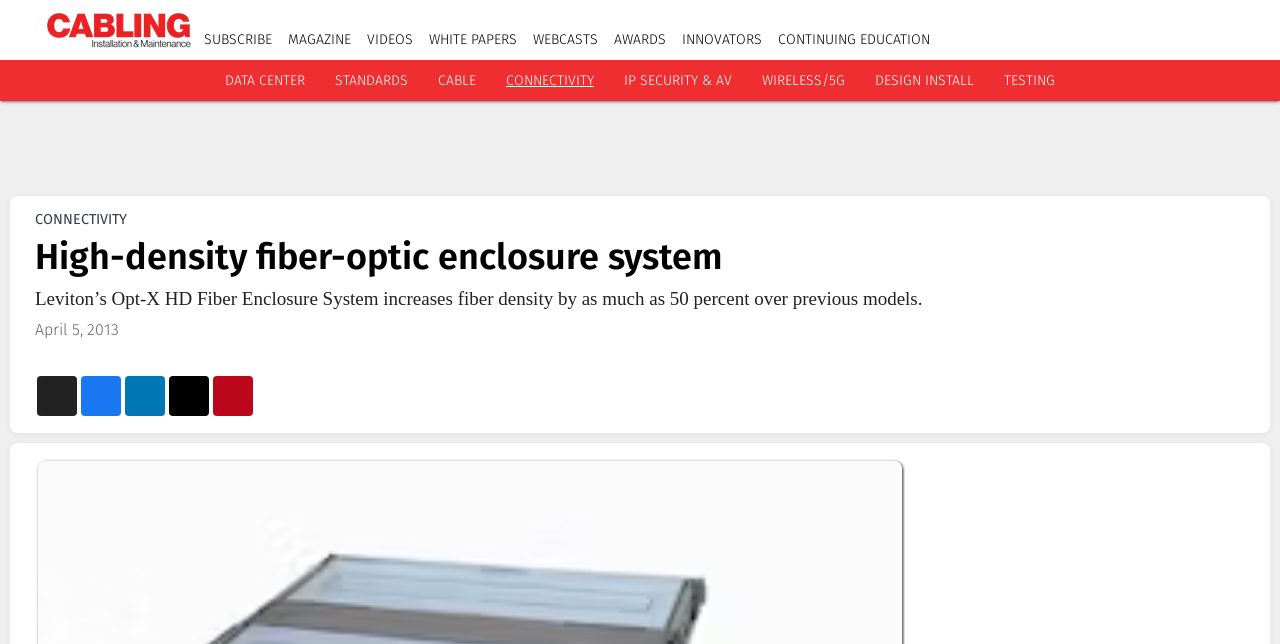Pinpoint the bounding box coordinates of the area that must be clicked to complete this instruction: "like this post".

None